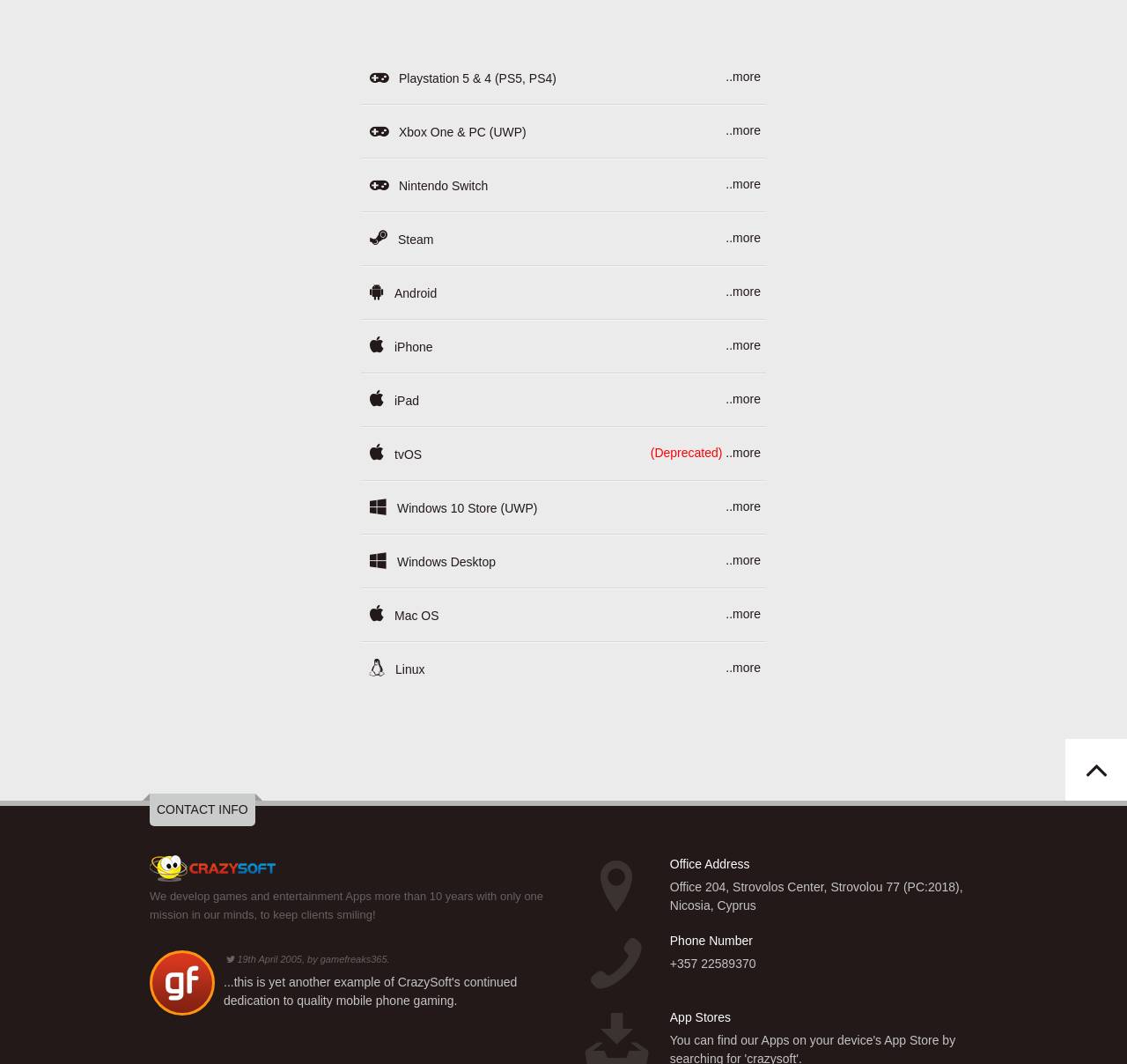What is the company's mission?
Using the details from the image, give an elaborate explanation to answer the question.

I found a StaticText element with the description 'We develop games and entertainment Apps more than 10 years with only one mission in our minds, to keep clients smiling!' which indicates the company's mission.